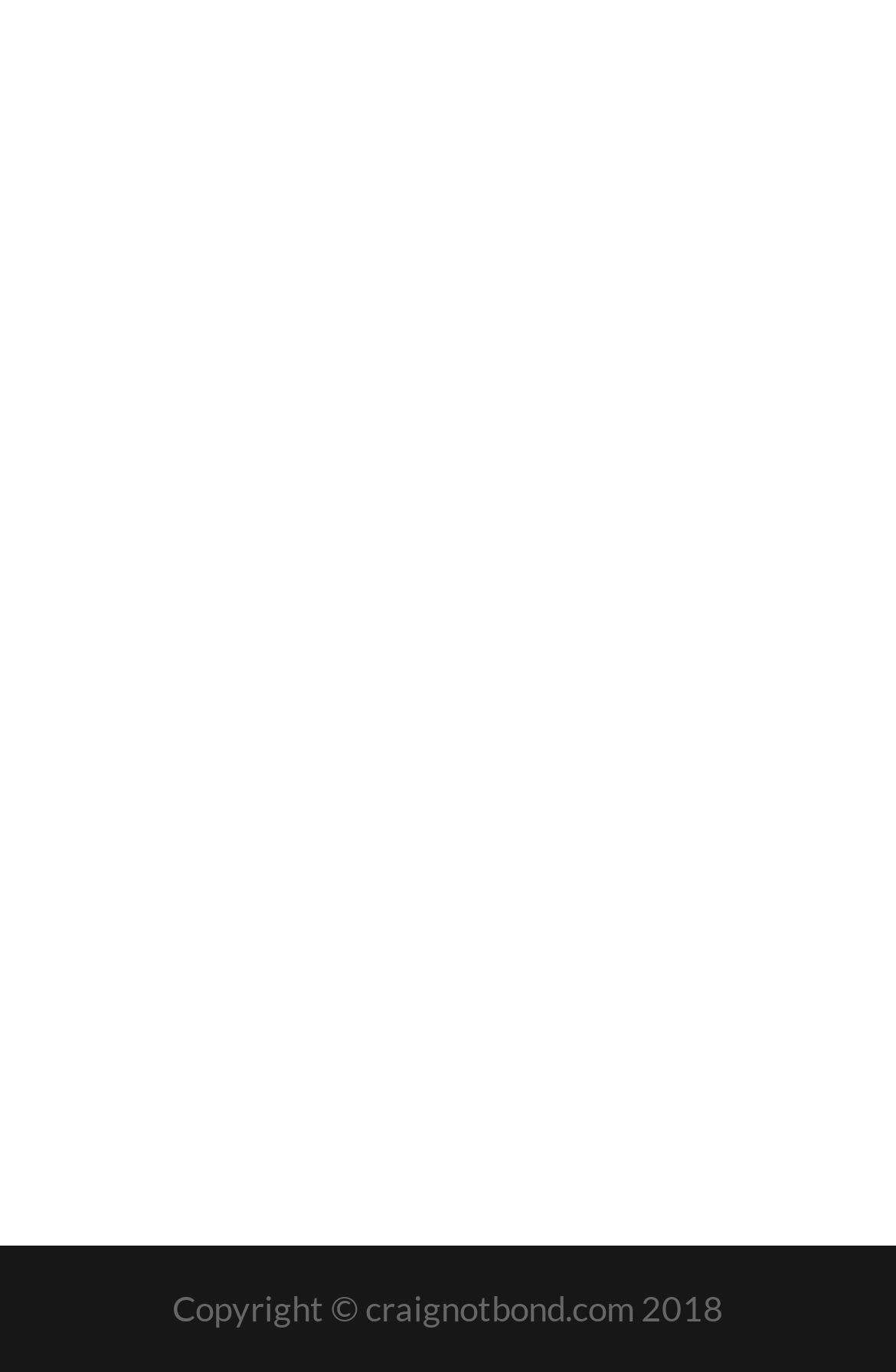Find the bounding box coordinates for the element described here: "name="et_pb_contact_email_0" placeholder="Email Address"".

[0.101, 0.275, 0.9, 0.36]